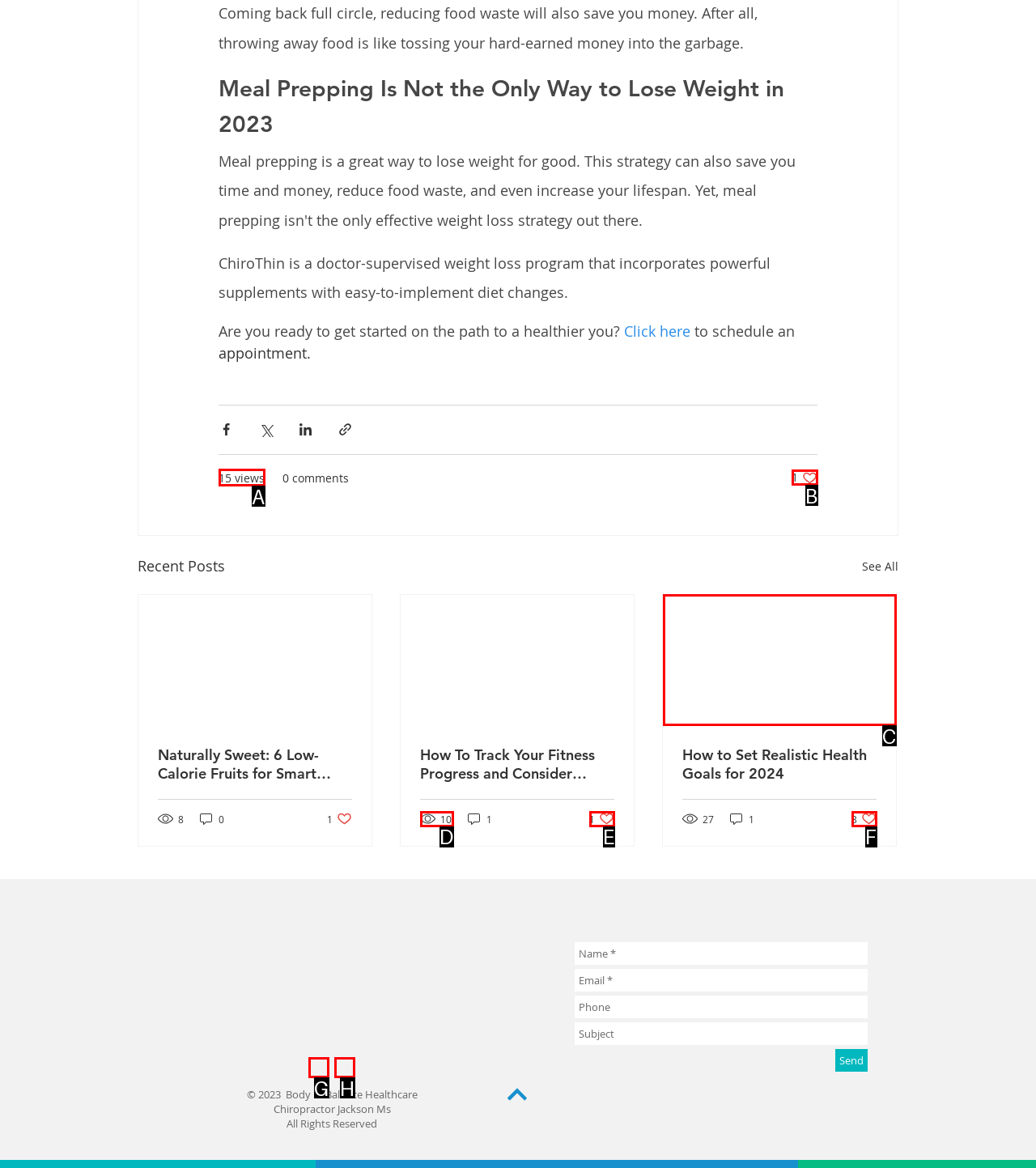Identify the option that corresponds to the description: aria-label="Grey Facebook Icon" 
Provide the letter of the matching option from the available choices directly.

G